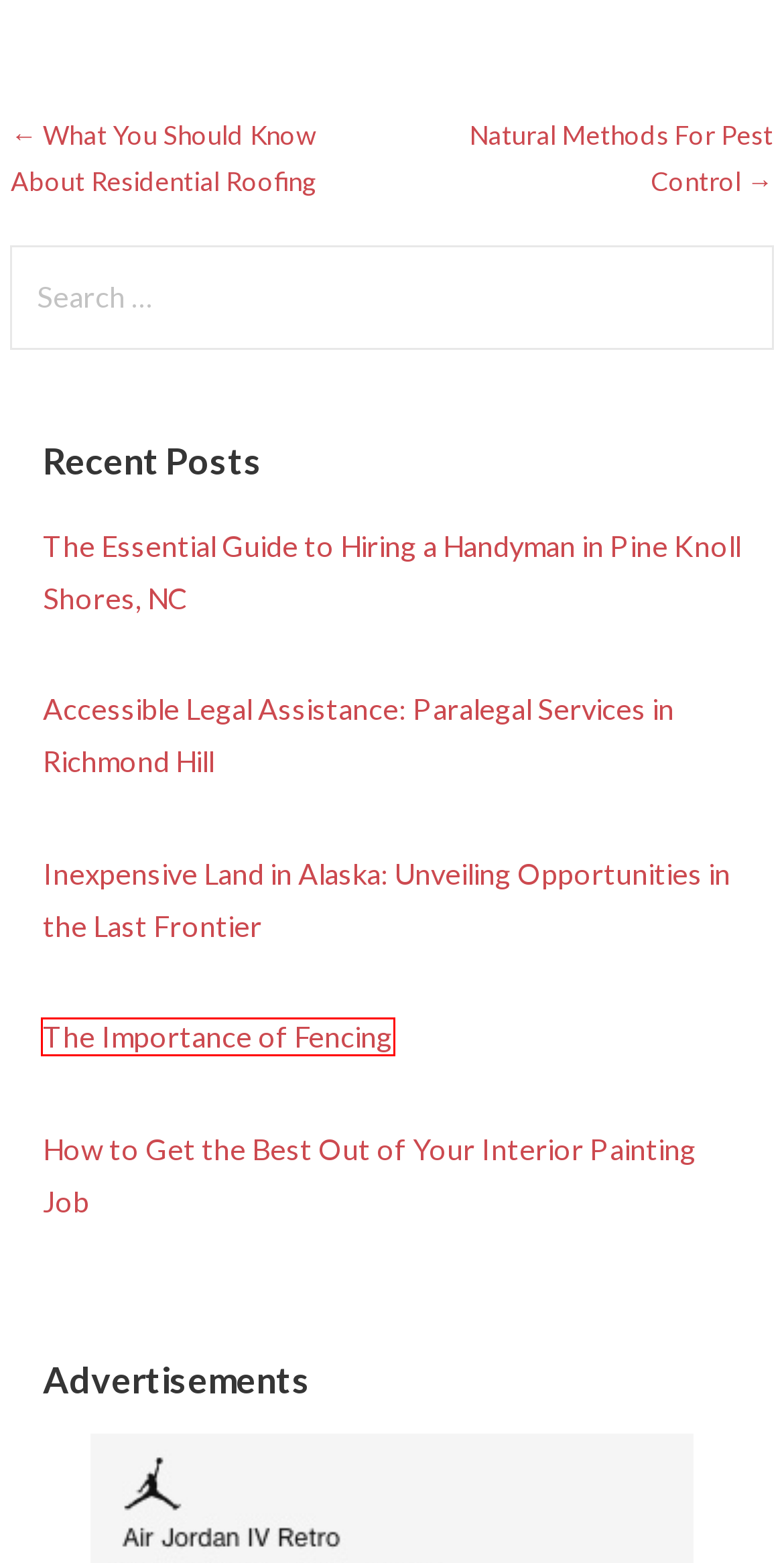Analyze the given webpage screenshot and identify the UI element within the red bounding box. Select the webpage description that best matches what you expect the new webpage to look like after clicking the element. Here are the candidates:
A. The Essential Guide to Hiring a Handyman in Pine Knoll Shores, NC – Air Jordan Horizon
B. Inexpensive Land in Alaska: Unveiling Opportunities in the Last Frontier – Air Jordan Horizon
C. Accessible Legal Assistance: Paralegal Services in Richmond Hill – Air Jordan Horizon
D. Contact Us – Air Jordan Horizon
E. Natural Methods For Pest Control – Air Jordan Horizon
F. What You Should Know About Residential Roofing – Air Jordan Horizon
G. The Importance of Fencing – Air Jordan Horizon
H. Privacy Policy – Air Jordan Horizon

G